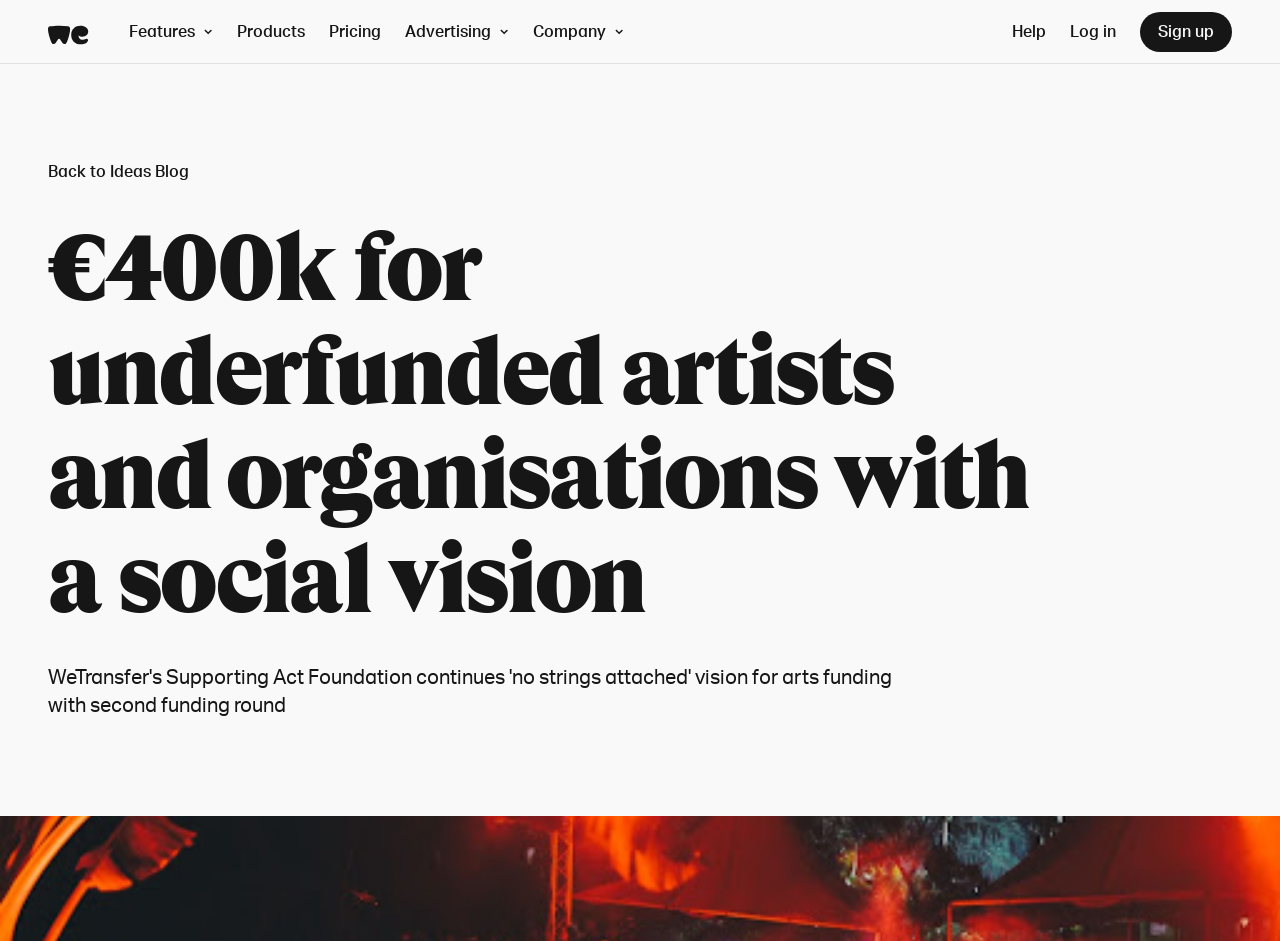What is the position of the 'Help' link?
From the image, respond using a single word or phrase.

Right side